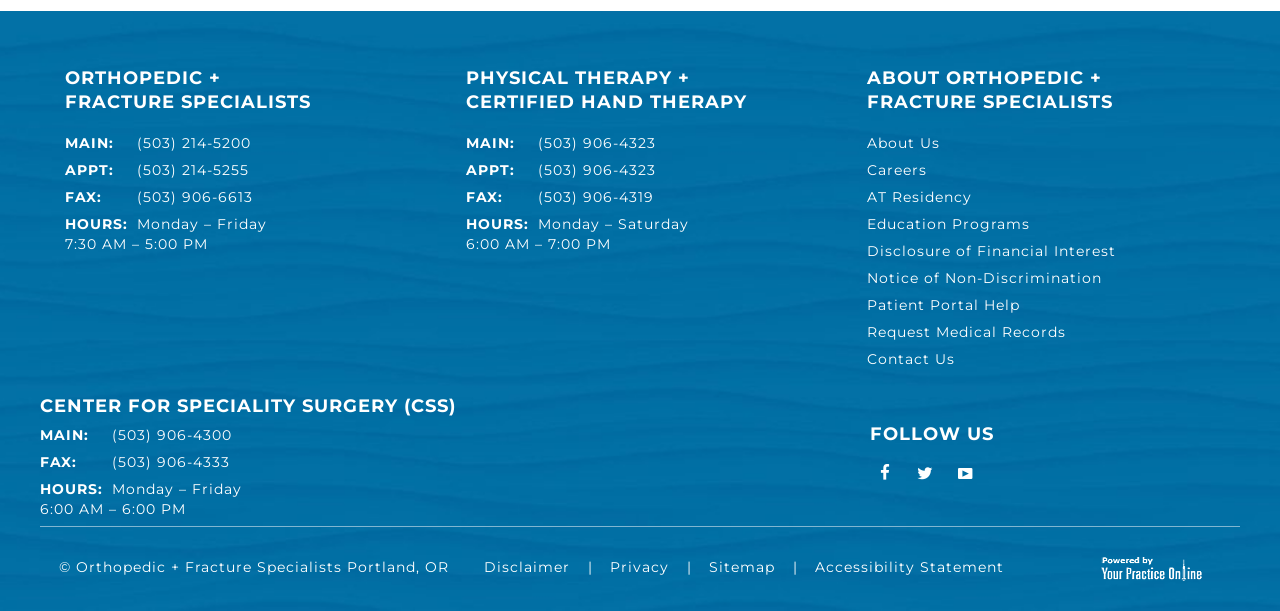Please locate the bounding box coordinates of the element that needs to be clicked to achieve the following instruction: "View the disclaimer". The coordinates should be four float numbers between 0 and 1, i.e., [left, top, right, bottom].

[0.369, 0.898, 0.455, 0.96]